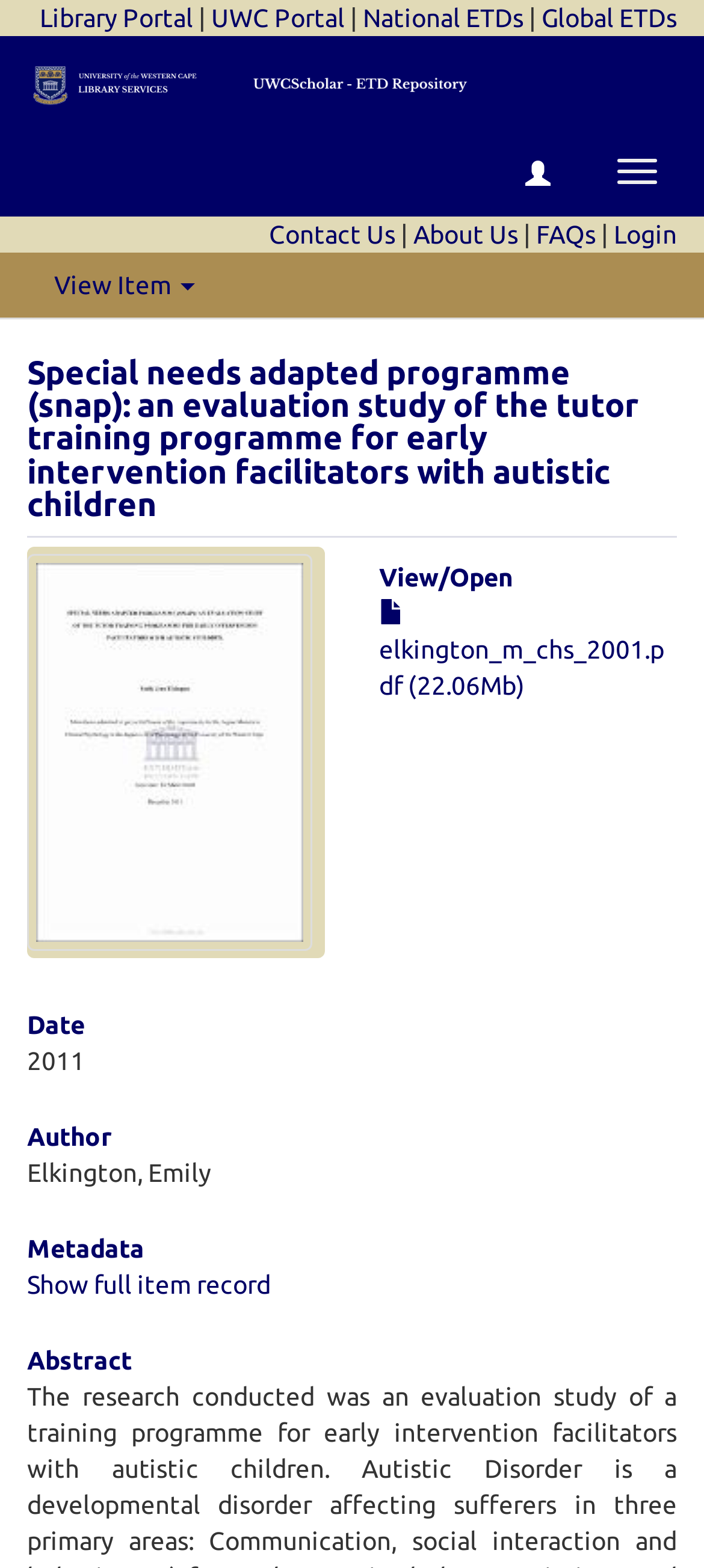Given the element description: "Show full item record", predict the bounding box coordinates of this UI element. The coordinates must be four float numbers between 0 and 1, given as [left, top, right, bottom].

[0.038, 0.81, 0.385, 0.829]